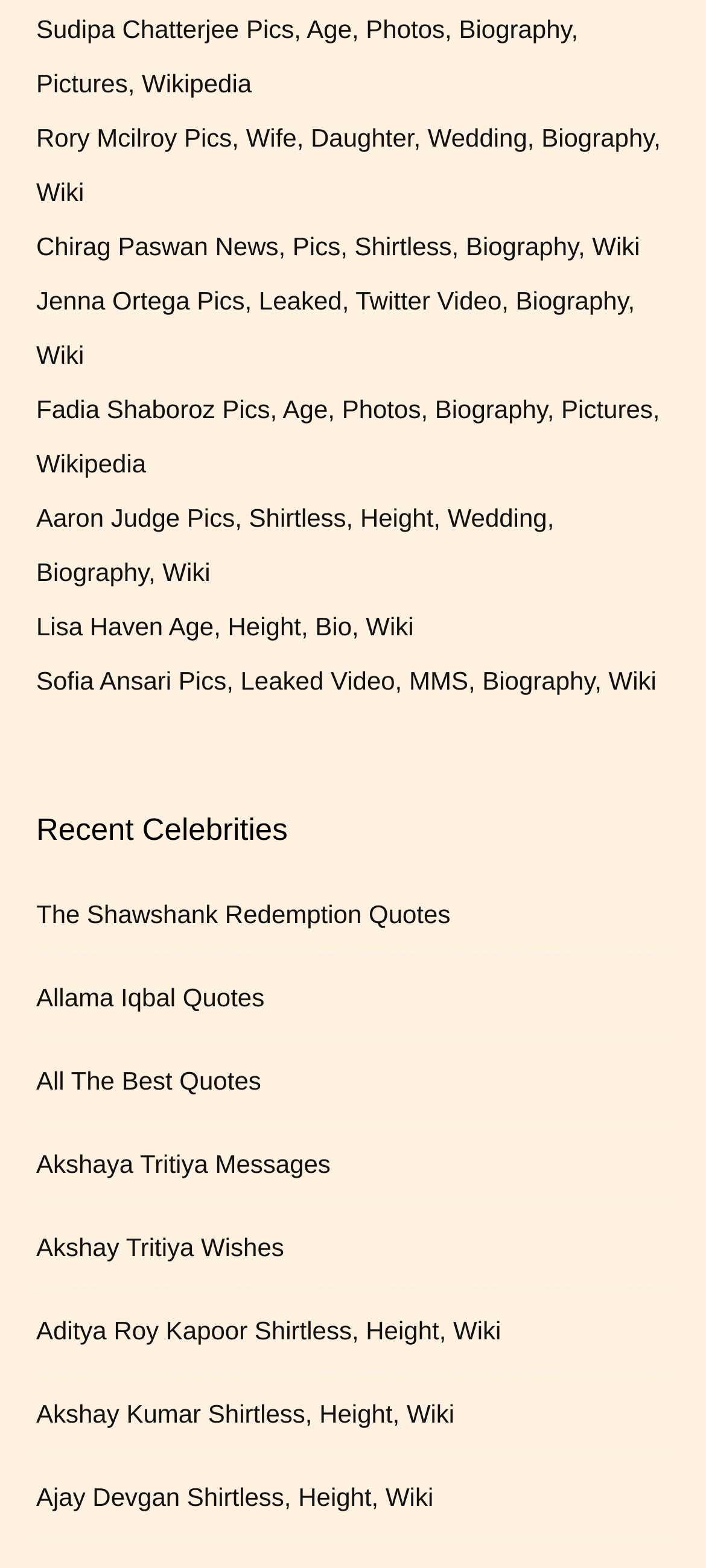What is common among the links 'Aaron Judge Pics', 'Aditya Roy Kapoor Shirtless', and 'Ajay Devgan Shirtless'?
We need a detailed and exhaustive answer to the question. Please elaborate.

These links all have 'Shirtless' in their text, suggesting that they are all related to shirtless pictures of the respective celebrities.